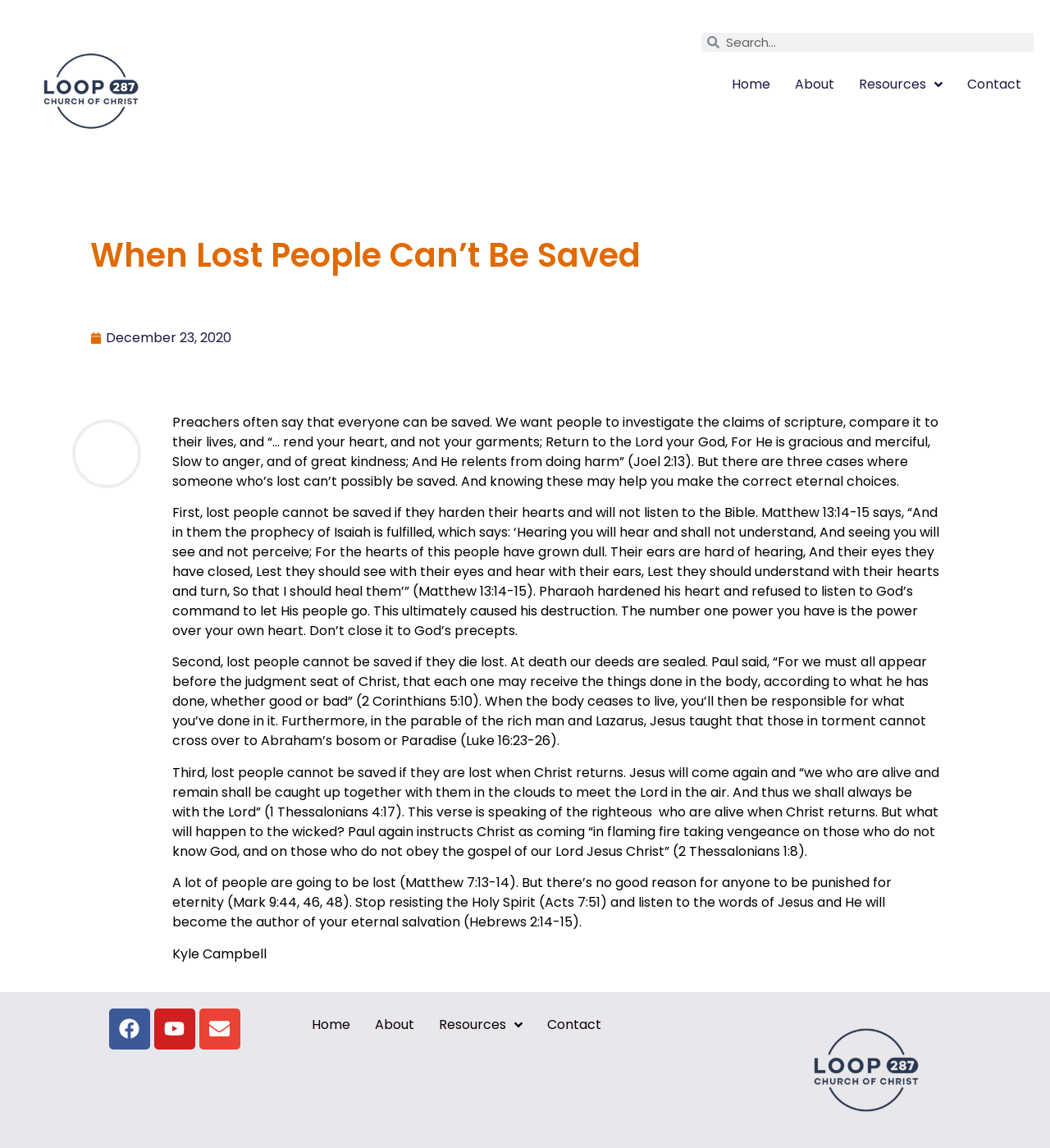Summarize the webpage with intricate details.

This webpage appears to be a blog post or article discussing the concept of salvation and when it may not be possible for individuals to be saved. 

At the top of the page, there is a search bar and a navigation menu with links to "Home", "About", "Resources", and "Contact". 

Below the navigation menu, there is a heading that reads "When Lost People Can’t Be Saved". 

To the right of the heading, there is a link to a date, "December 23, 2020", and an image. 

The main content of the page is a series of paragraphs that discuss three cases where someone who is lost cannot be saved. The first case is when individuals harden their hearts and refuse to listen to the Bible. The second case is when individuals die in a lost state. The third case is when individuals are lost when Christ returns. 

Throughout the text, there are references to Bible verses and quotes. 

At the bottom of the page, there are links to social media platforms, including Facebook, Youtube, and an envelope icon, which may represent a contact email. There is also a repeated navigation menu with links to "Home", "About", "Resources", and "Contact". 

Additionally, there are two images of "lufkin tx" located at the top and bottom of the page, which may be a logo or a link to a specific location.